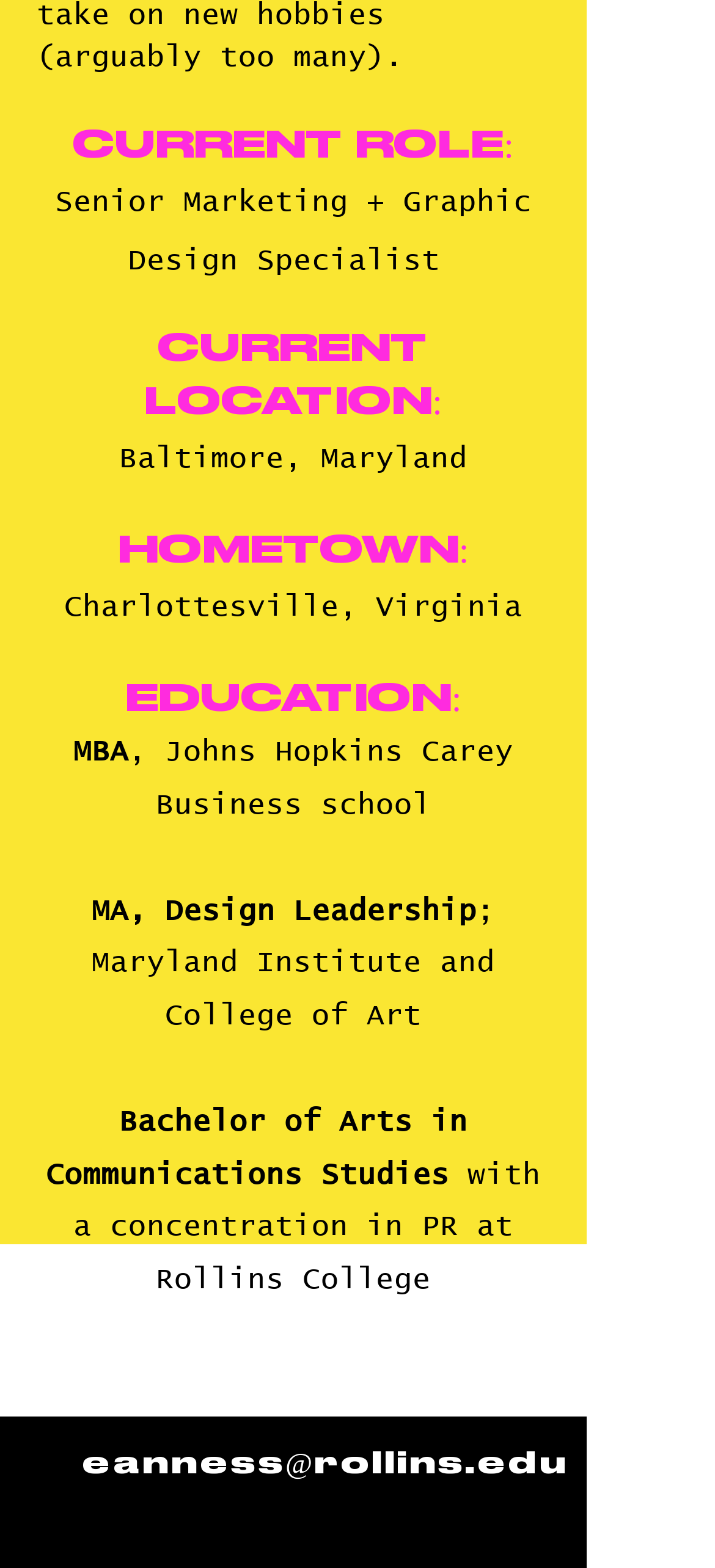What is the person's highest education degree?
Look at the image and construct a detailed response to the question.

I found the answer by looking at the 'EDUCATION:' heading and the corresponding StaticText elements, which contain the text 'MBA', indicating that the person's highest education degree is a Master of Business Administration.